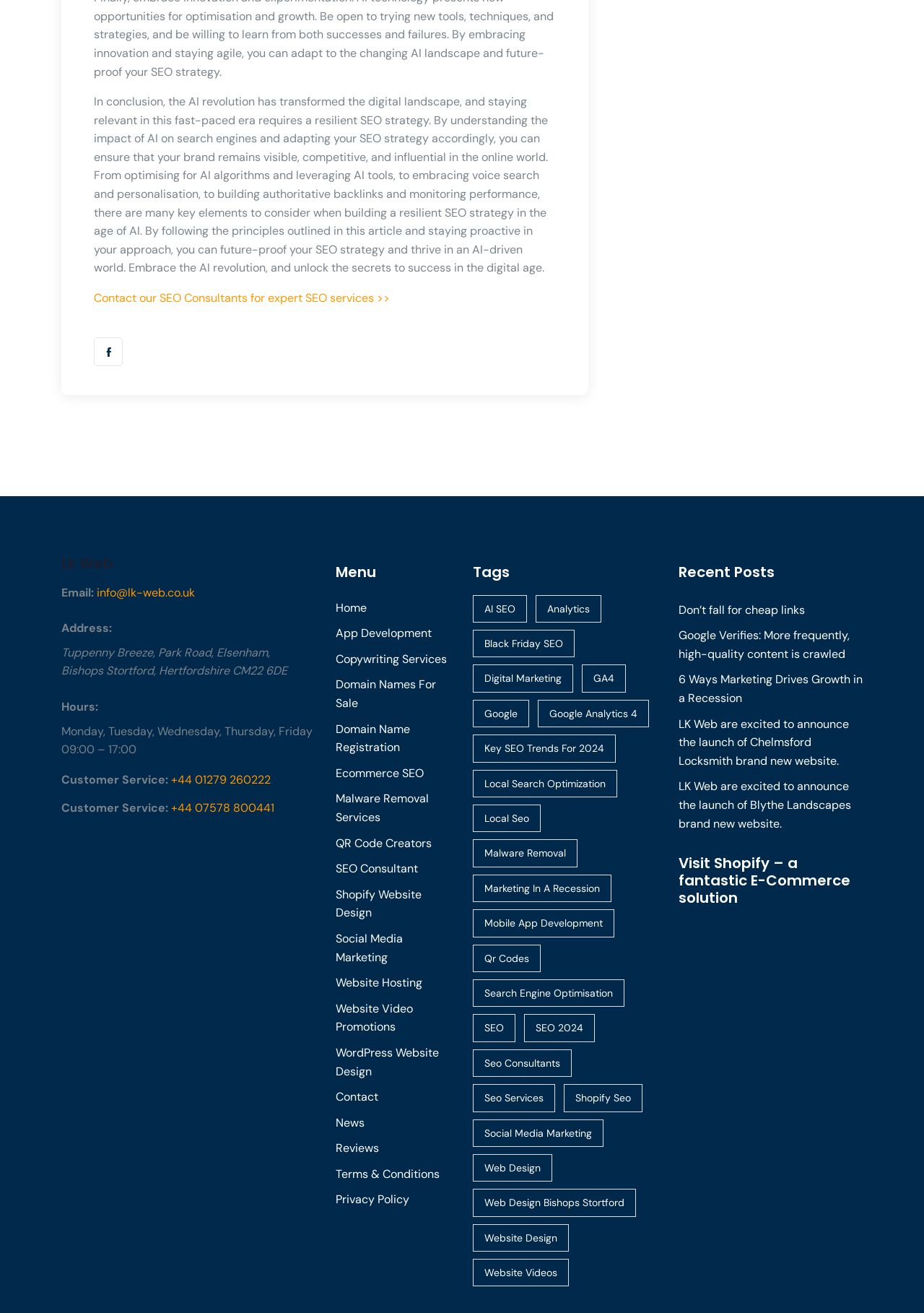Please specify the bounding box coordinates for the clickable region that will help you carry out the instruction: "Contact SEO consultants for expert services".

[0.102, 0.222, 0.422, 0.234]